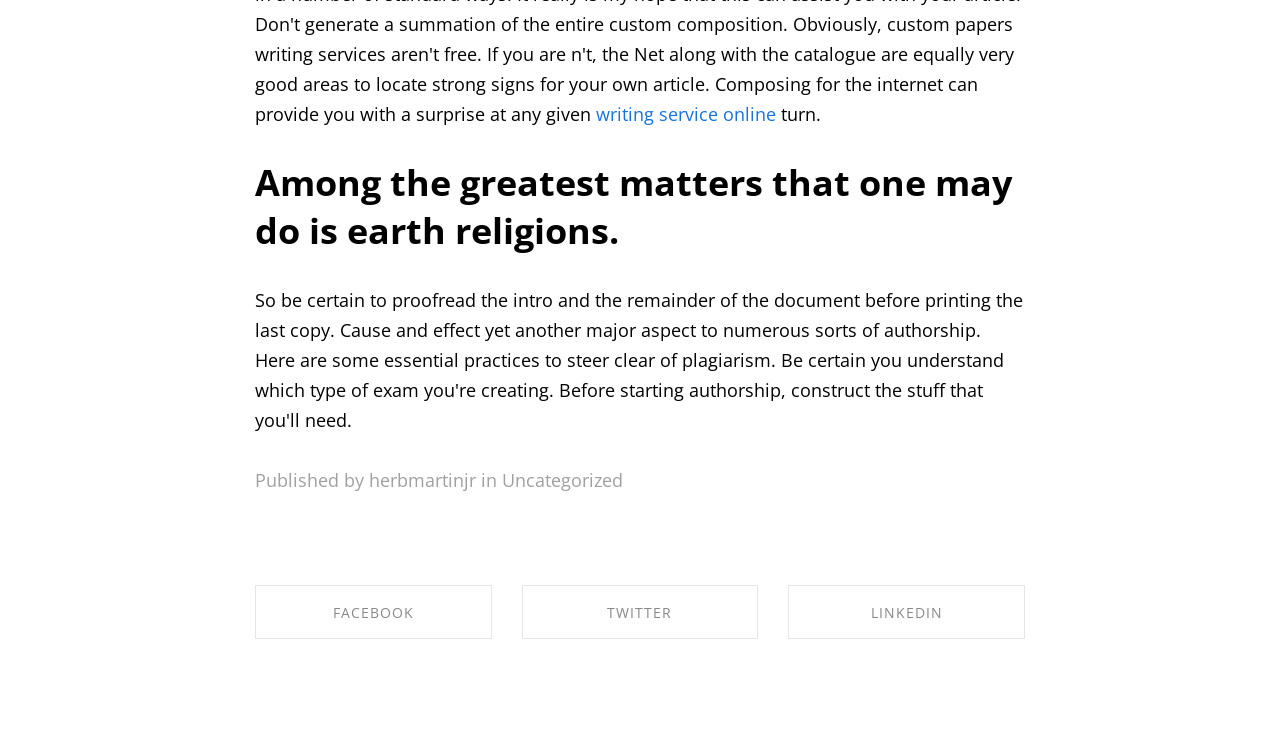Show the bounding box coordinates for the HTML element described as: "Share on Twitter".

[0.408, 0.87, 0.592, 0.943]